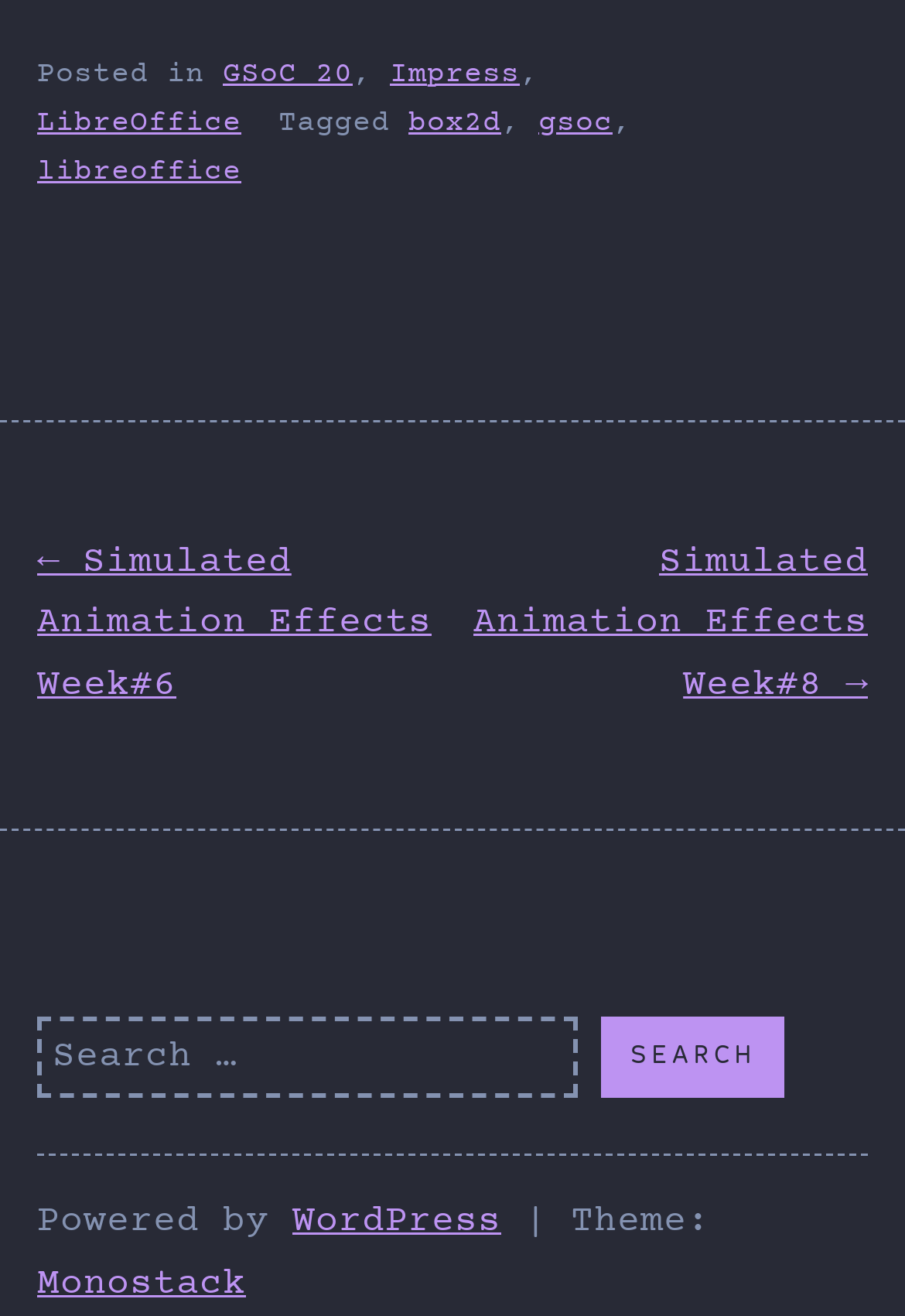Please identify the bounding box coordinates of the element's region that should be clicked to execute the following instruction: "Search for something". The bounding box coordinates must be four float numbers between 0 and 1, i.e., [left, top, right, bottom].

[0.041, 0.773, 0.637, 0.834]